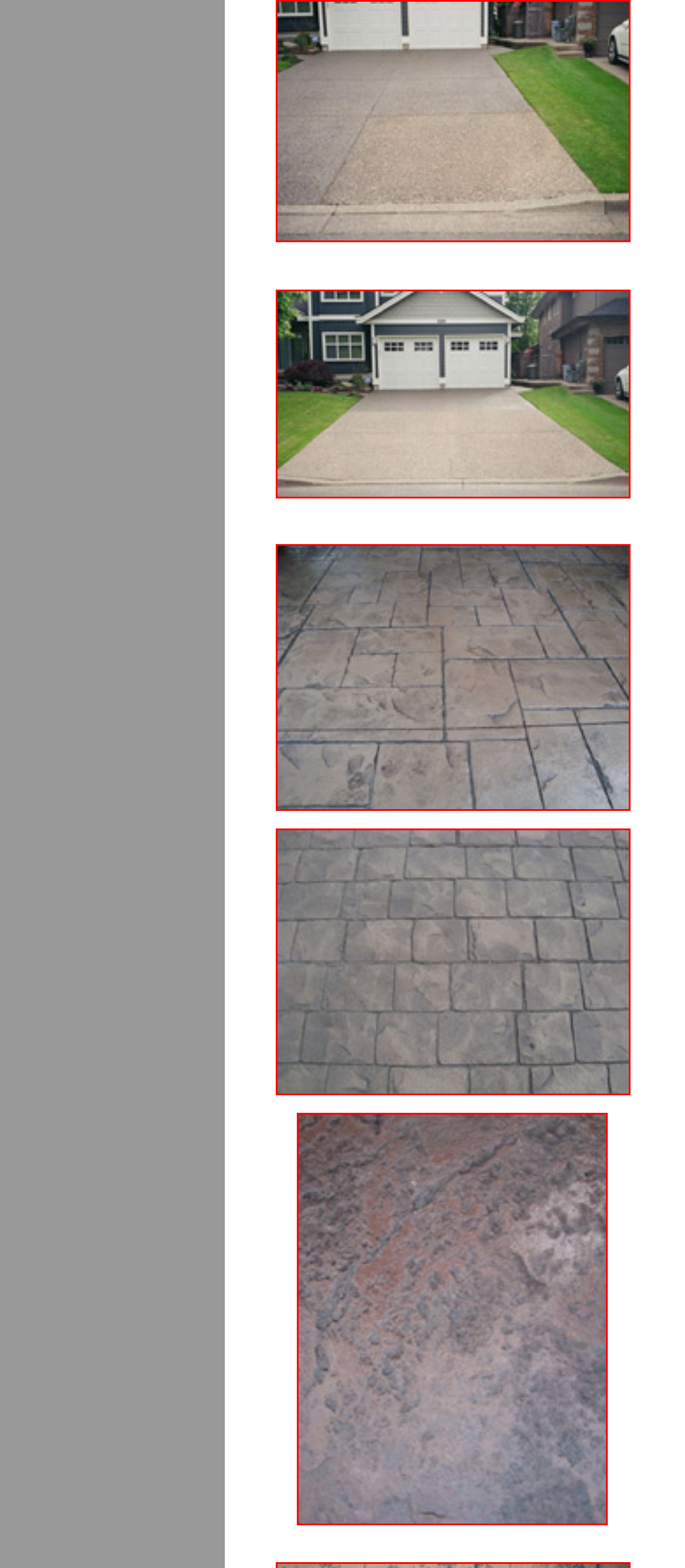What is the theme of the images on the webpage?
Based on the image, give a concise answer in the form of a single word or short phrase.

Stamped concrete crack repairs